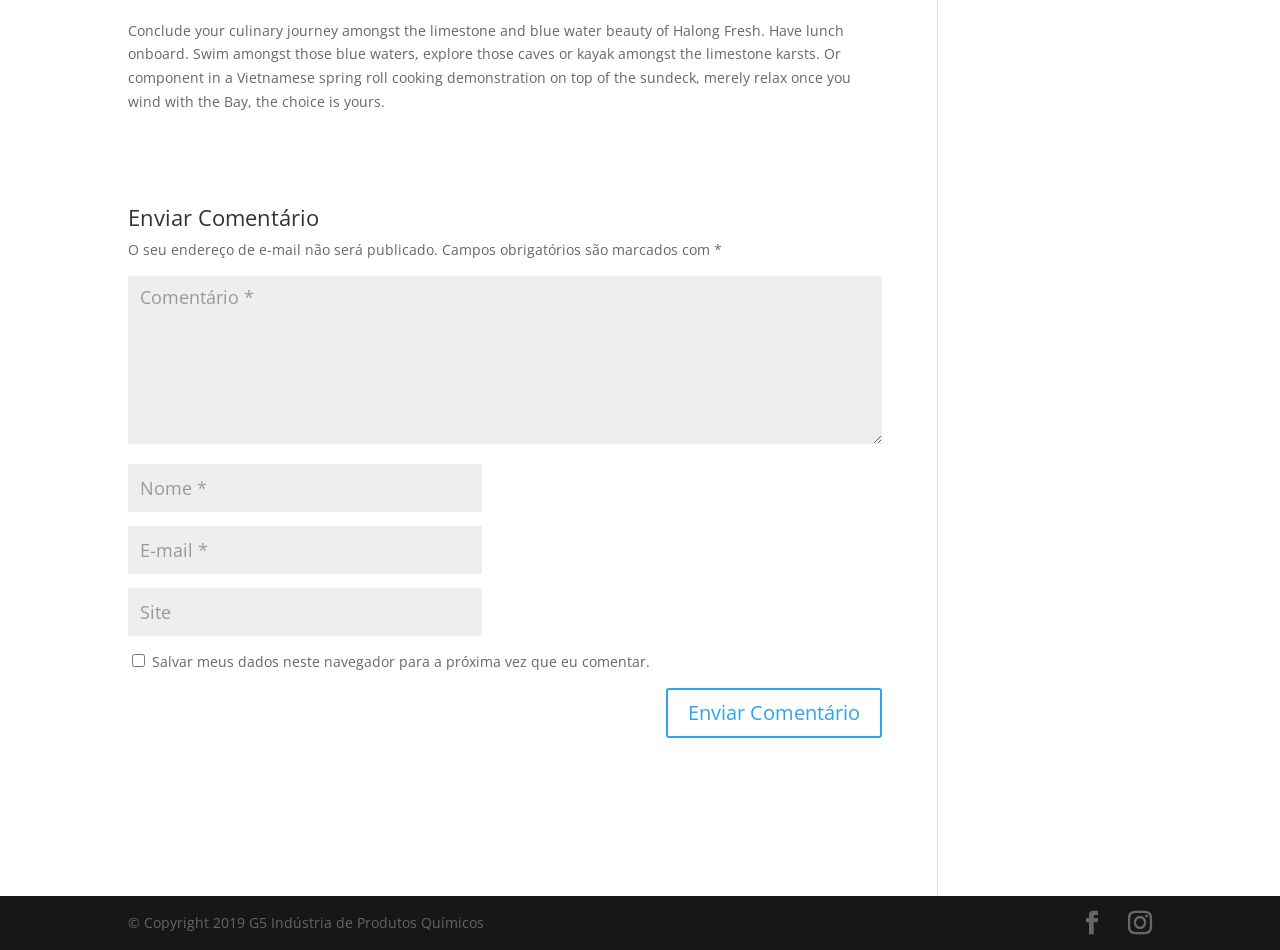By analyzing the image, answer the following question with a detailed response: What is the purpose of the button on the webpage?

The button on the webpage is used to submit a comment, as indicated by the label 'Enviar Comentário'. Once the user has entered their comment and other required information, they can click this button to submit their comment.